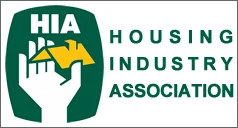What does the hand holding a house symbolize?
Refer to the screenshot and respond with a concise word or phrase.

Support and advocacy